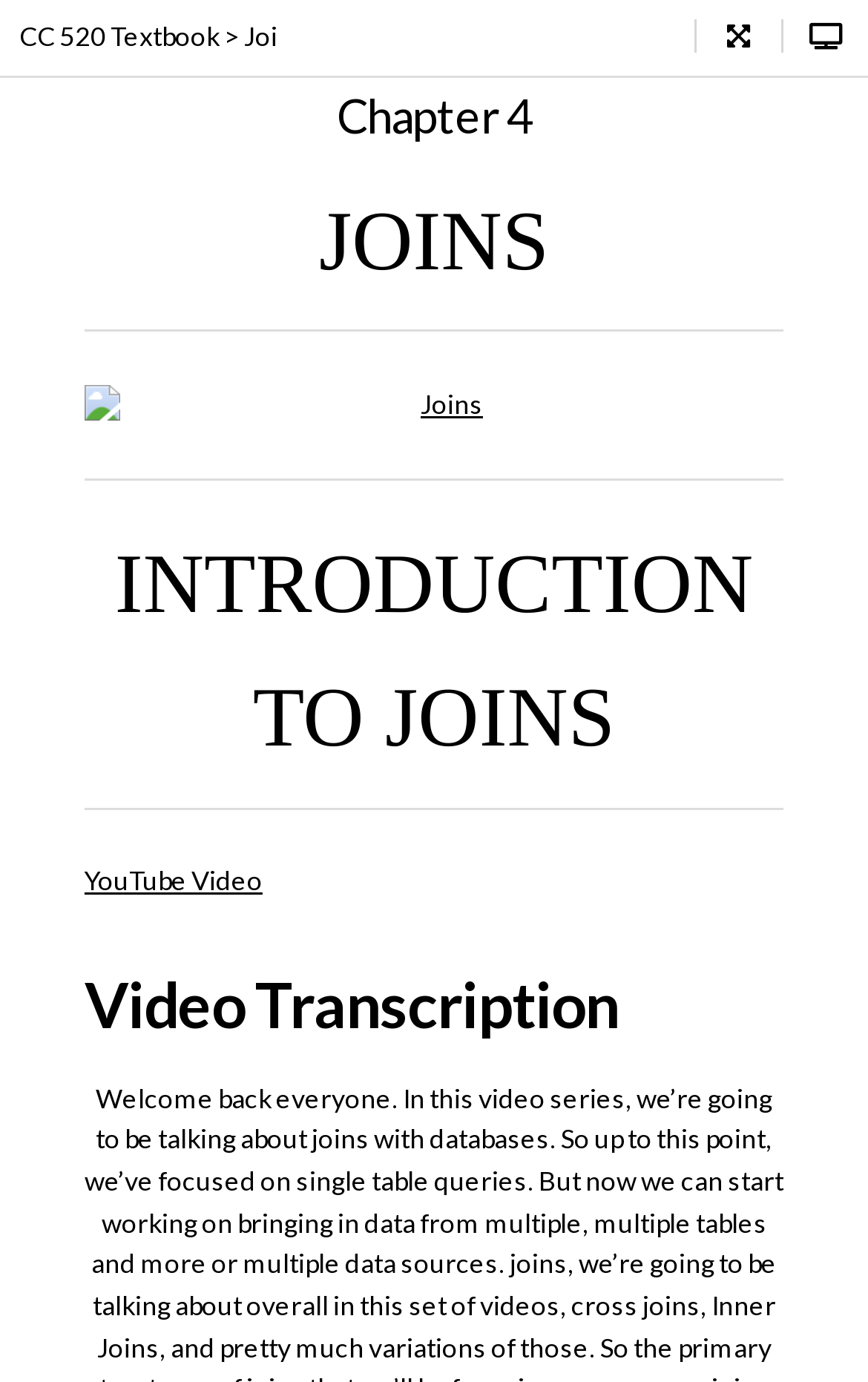What is the chapter number mentioned on the webpage?
Respond with a short answer, either a single word or a phrase, based on the image.

Chapter 4